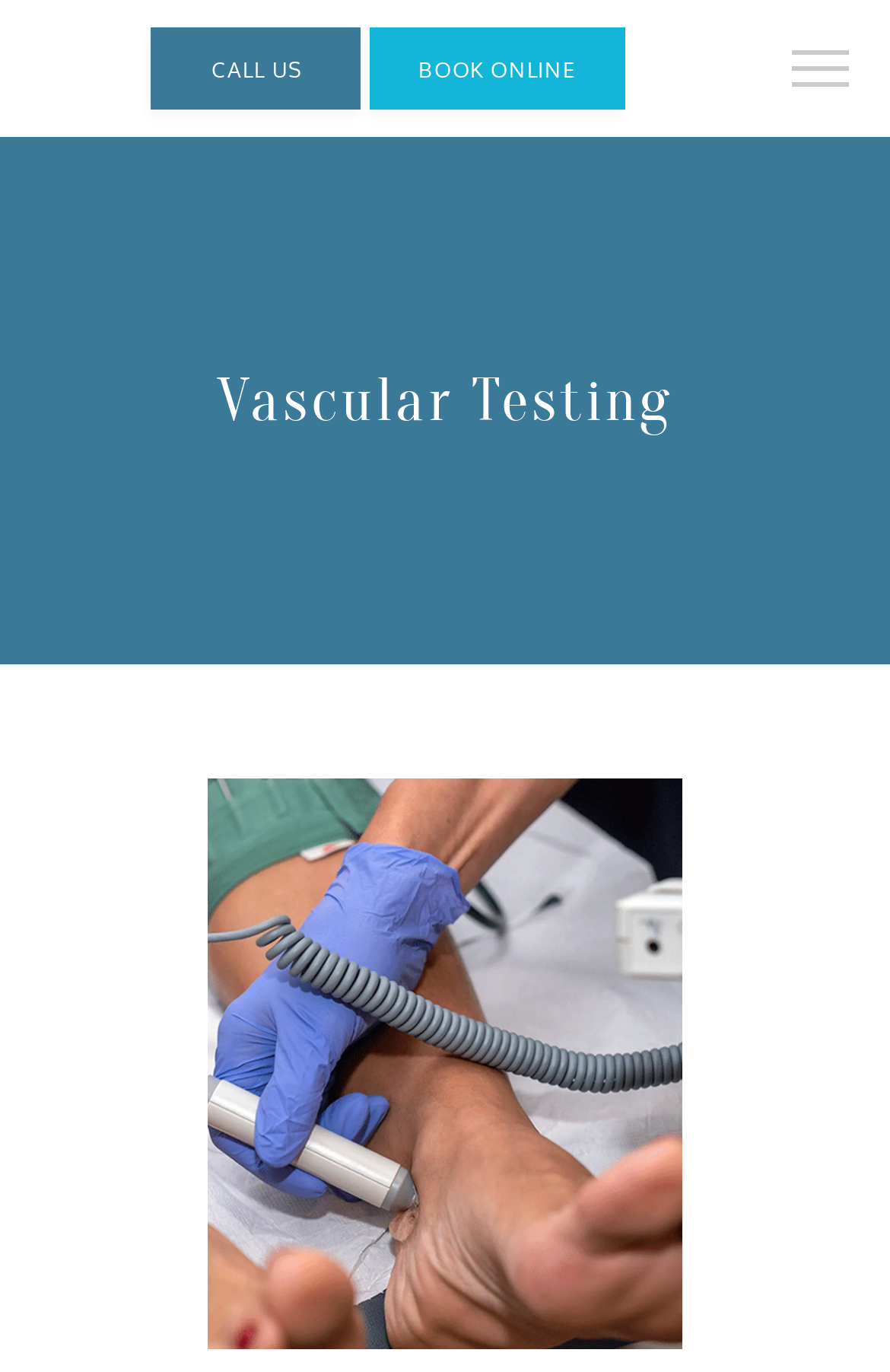Give an extensive and precise description of the webpage.

The webpage is about Las Vegas Foot and Ankle Centers, a podiatry clinic providing vascular testing services to Henderson, NV. 

At the top right corner, there is a button and an image. The button is positioned above the image. 

On the top left side, there are five links: 'HOME', 'ABOUT', 'PROVIDERS', 'SERVICES', and 'CALL US', arranged vertically. 

Next to the 'CALL US' link, there is a 'BOOK ONLINE' button. 

Below these links and buttons, there is a main article section that occupies the entire width of the page. 

Within the article section, there is a heading titled 'Vascular Testing' positioned near the top. 

Below the heading, there is a large image that spans the entire width of the page, taking up most of the article section.